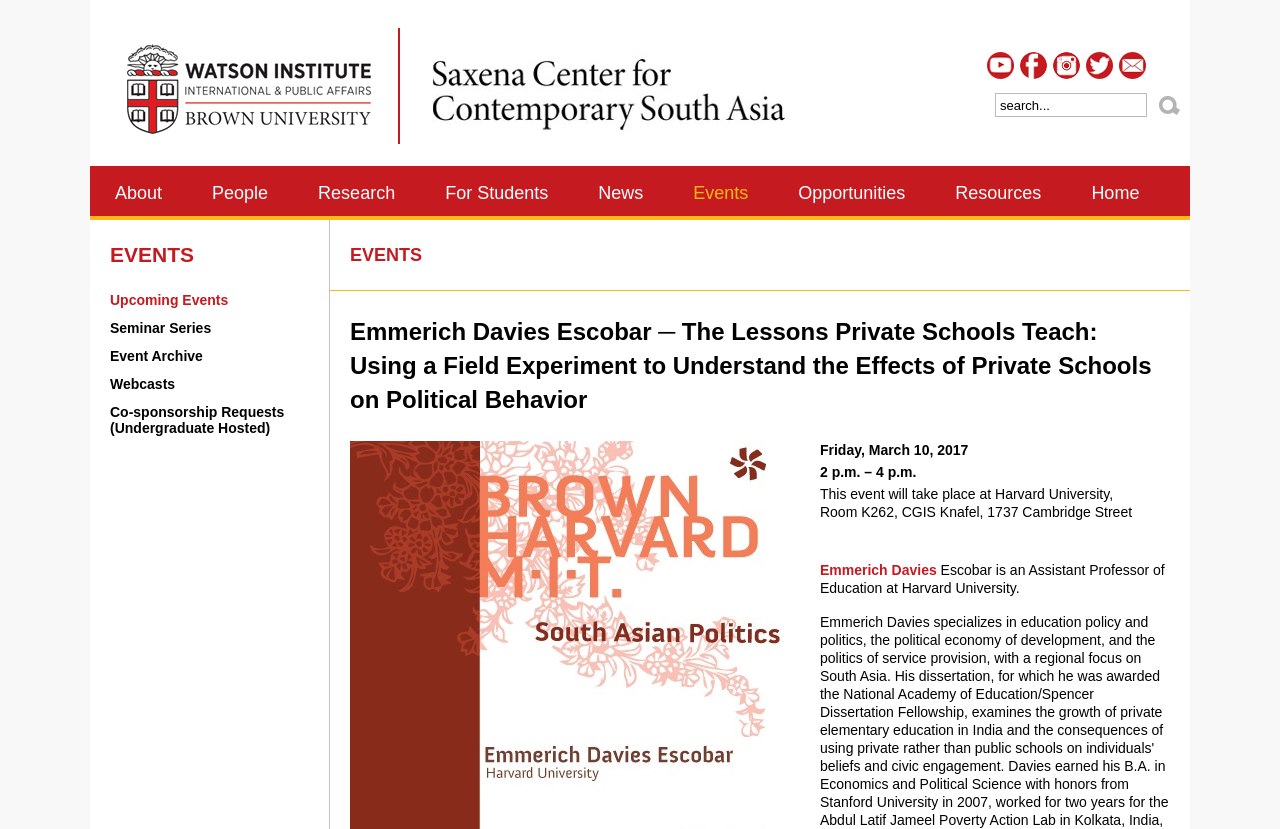What is the name of the institute where the center is based?
Give a single word or phrase as your answer by examining the image.

Watson Institute